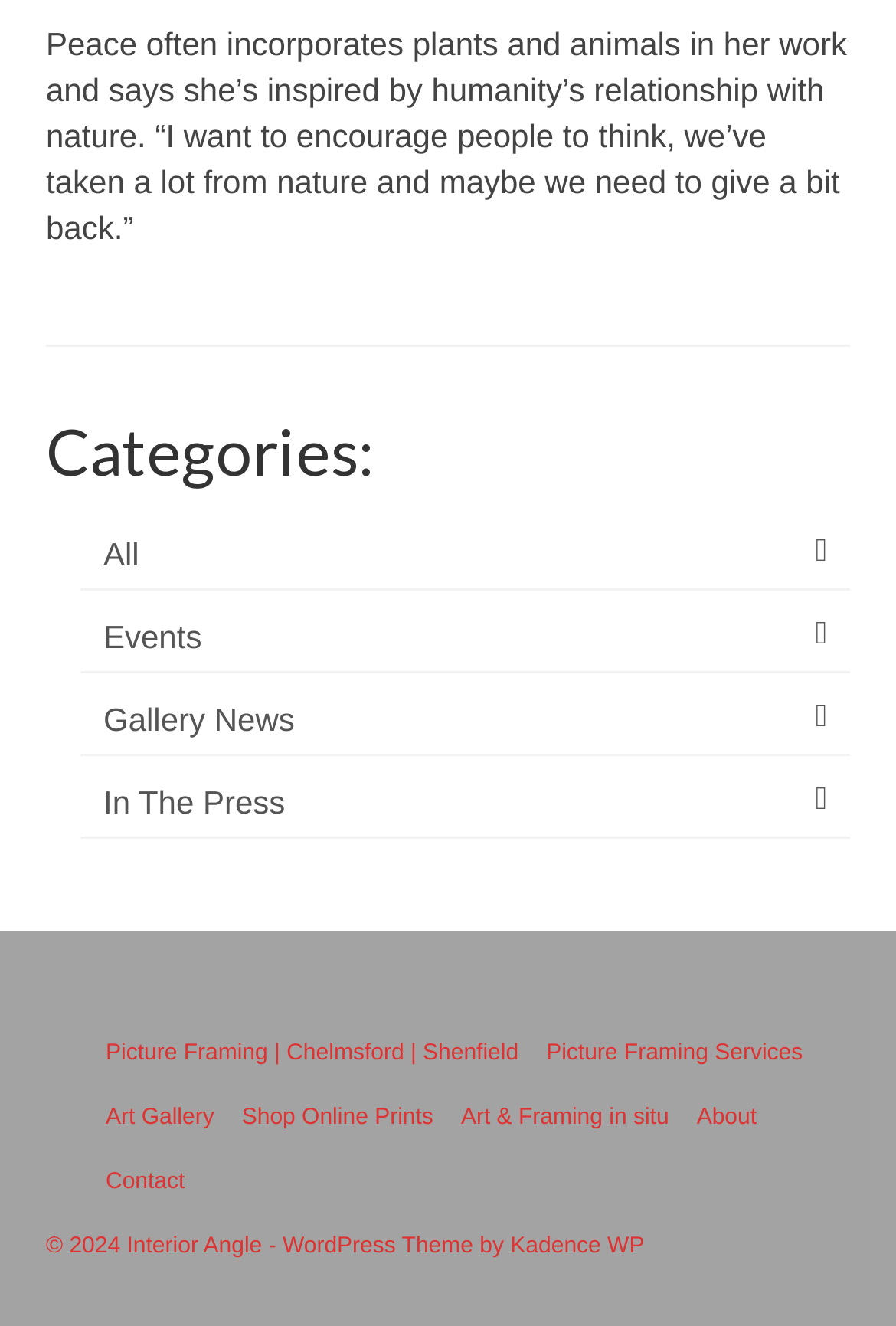Specify the bounding box coordinates for the region that must be clicked to perform the given instruction: "Read about the artist's inspiration".

[0.051, 0.019, 0.945, 0.185]